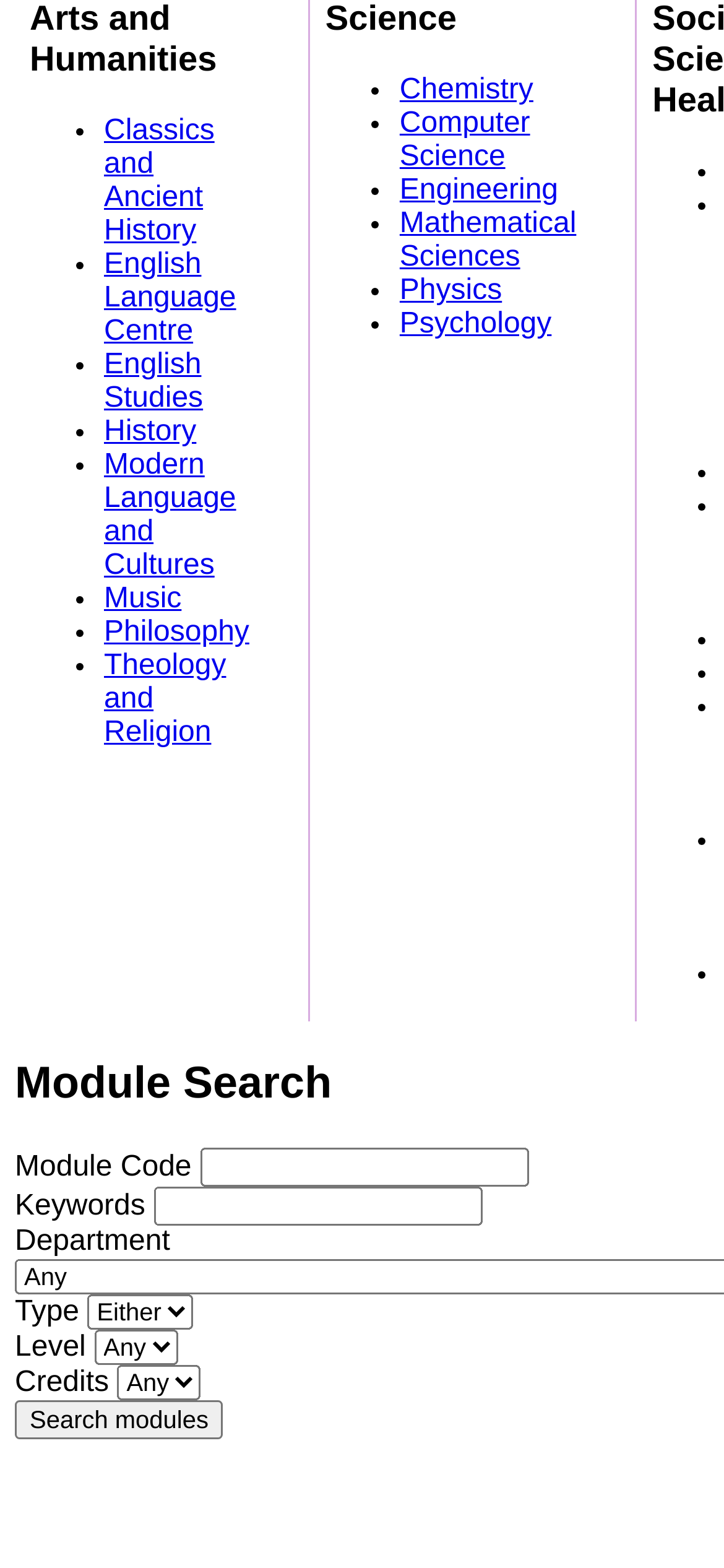Determine the bounding box coordinates of the clickable region to execute the instruction: "click on the first tab". The coordinates should be four float numbers between 0 and 1, denoted as [left, top, right, bottom].

None